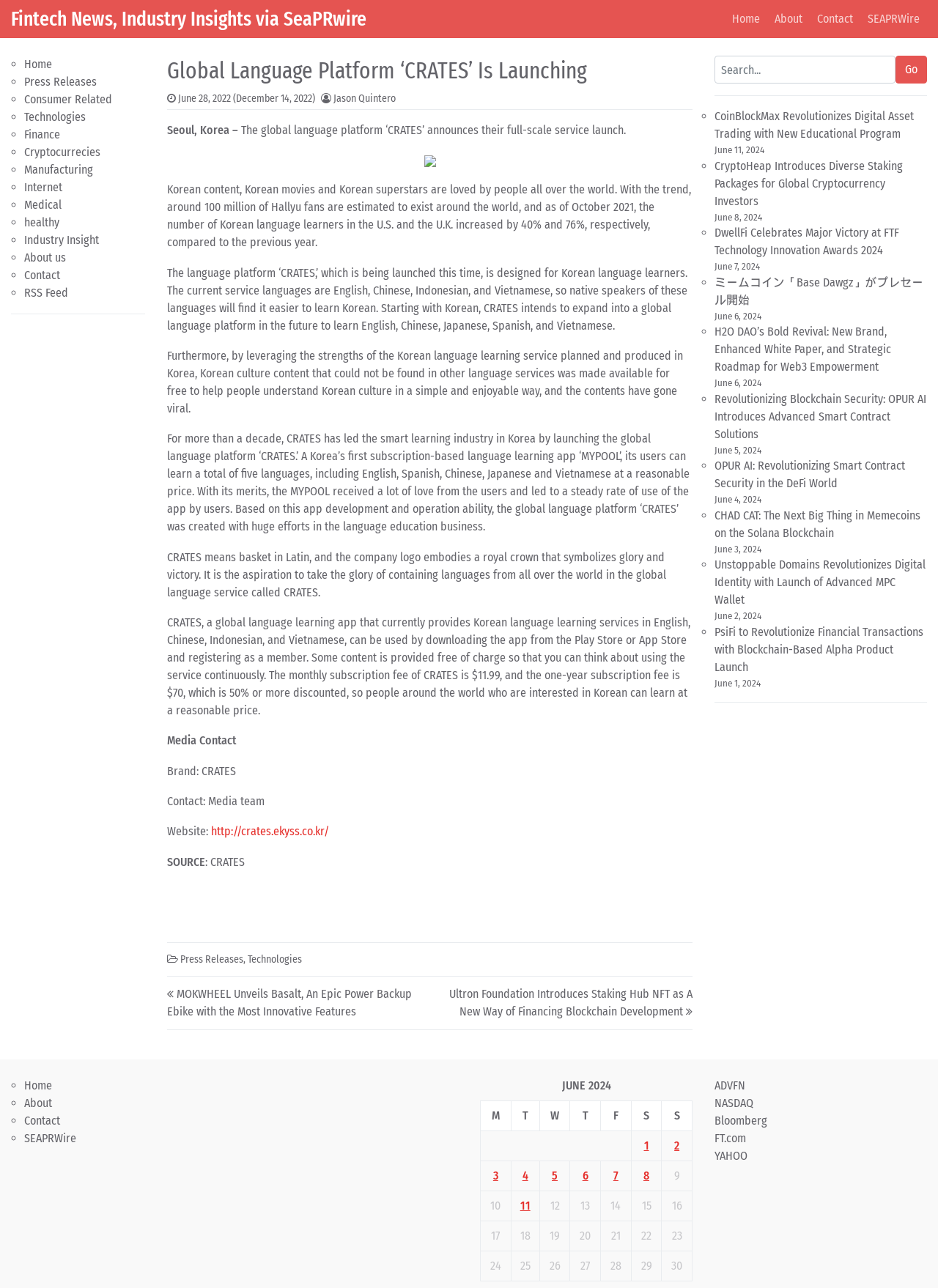What is the monthly subscription fee of CRATES?
Examine the image and provide an in-depth answer to the question.

The article mentions that the monthly subscription fee of CRATES is $11.99, and the one-year subscription fee is $70, which is 50% or more discounted.